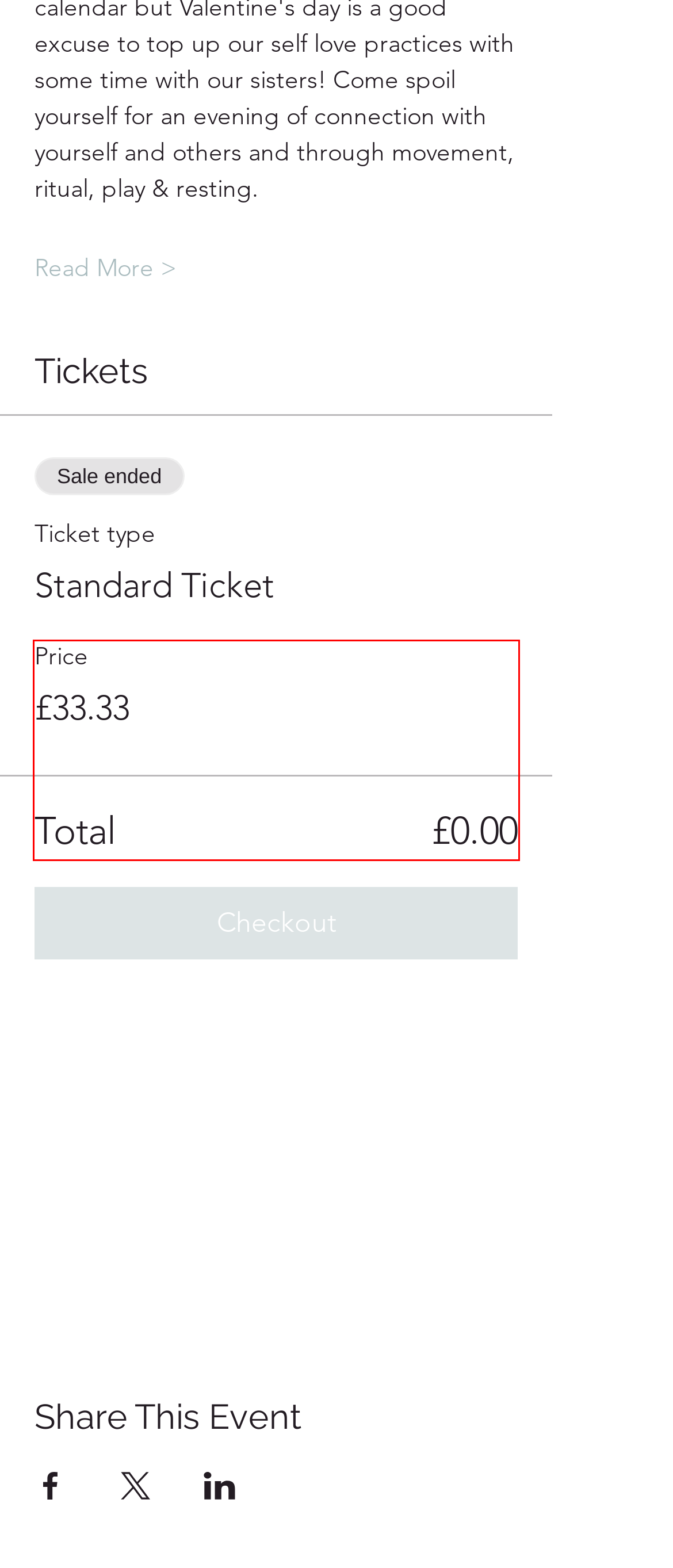Given the screenshot of the webpage, identify the red bounding box, and recognize the text content inside that red bounding box.

🌹Everyone identifying as a woman is welcome to join, please snacks to share and anything you'd like to add to our self love altar for the evening ~ think crystals, talismans with loving intentions etc (you take it home after!).